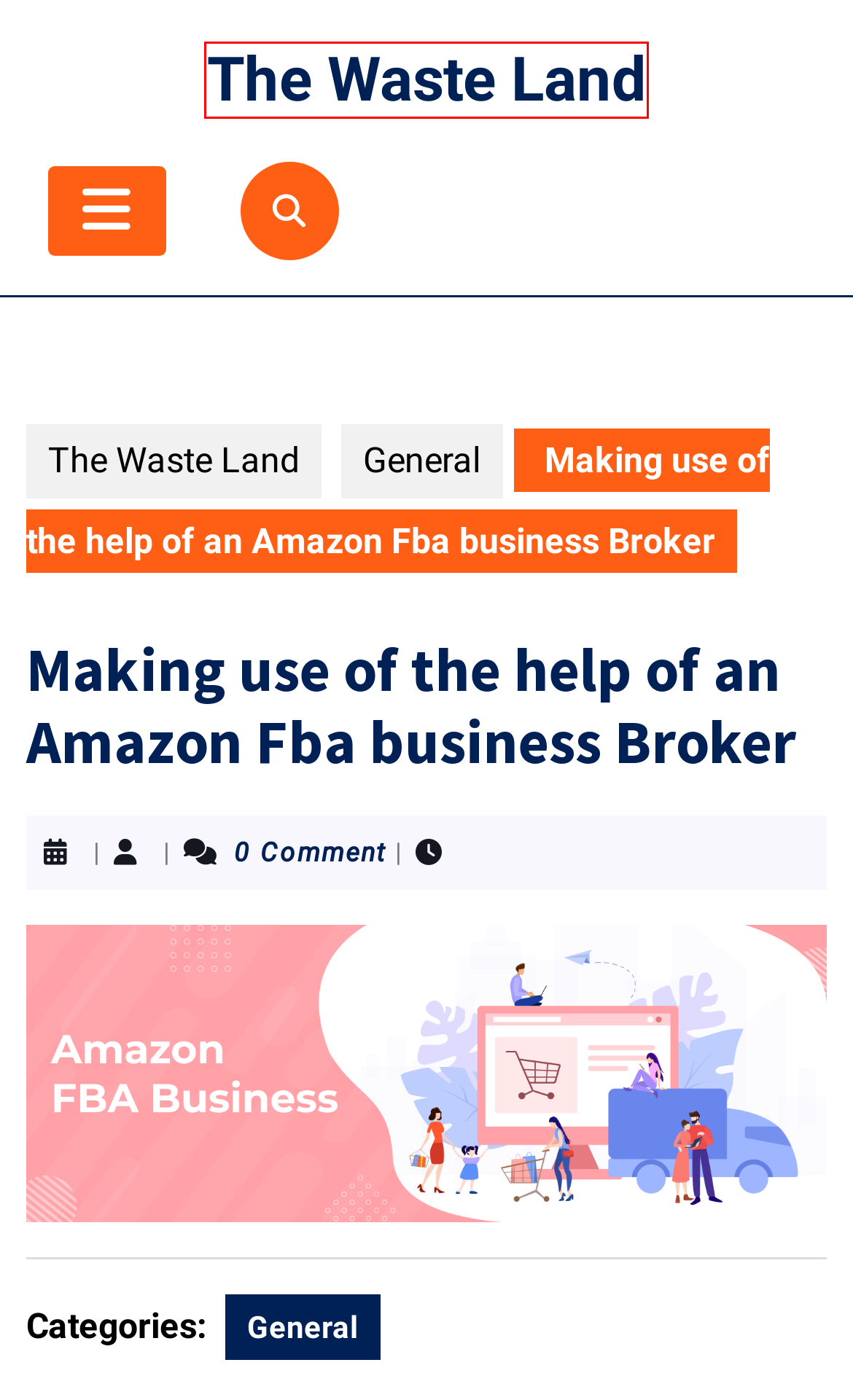Look at the screenshot of a webpage that includes a red bounding box around a UI element. Select the most appropriate webpage description that matches the page seen after clicking the highlighted element. Here are the candidates:
A. Education – The Waste Land
B. The Waste Land – Live for each second without hesitation.
C. General – The Waste Land
D. Adverse Possession and Squatters Rights: A Legal Framework – The Waste Land
E. Law – The Waste Land
F. Business – The Waste Land
G. Experience Pure Bliss: Aqualisa’s Cutting-Edge Shower Head Technology – The Waste Land
H. ATLS: How It Can Help Save Lives By Paul Drago MD – The Waste Land

B